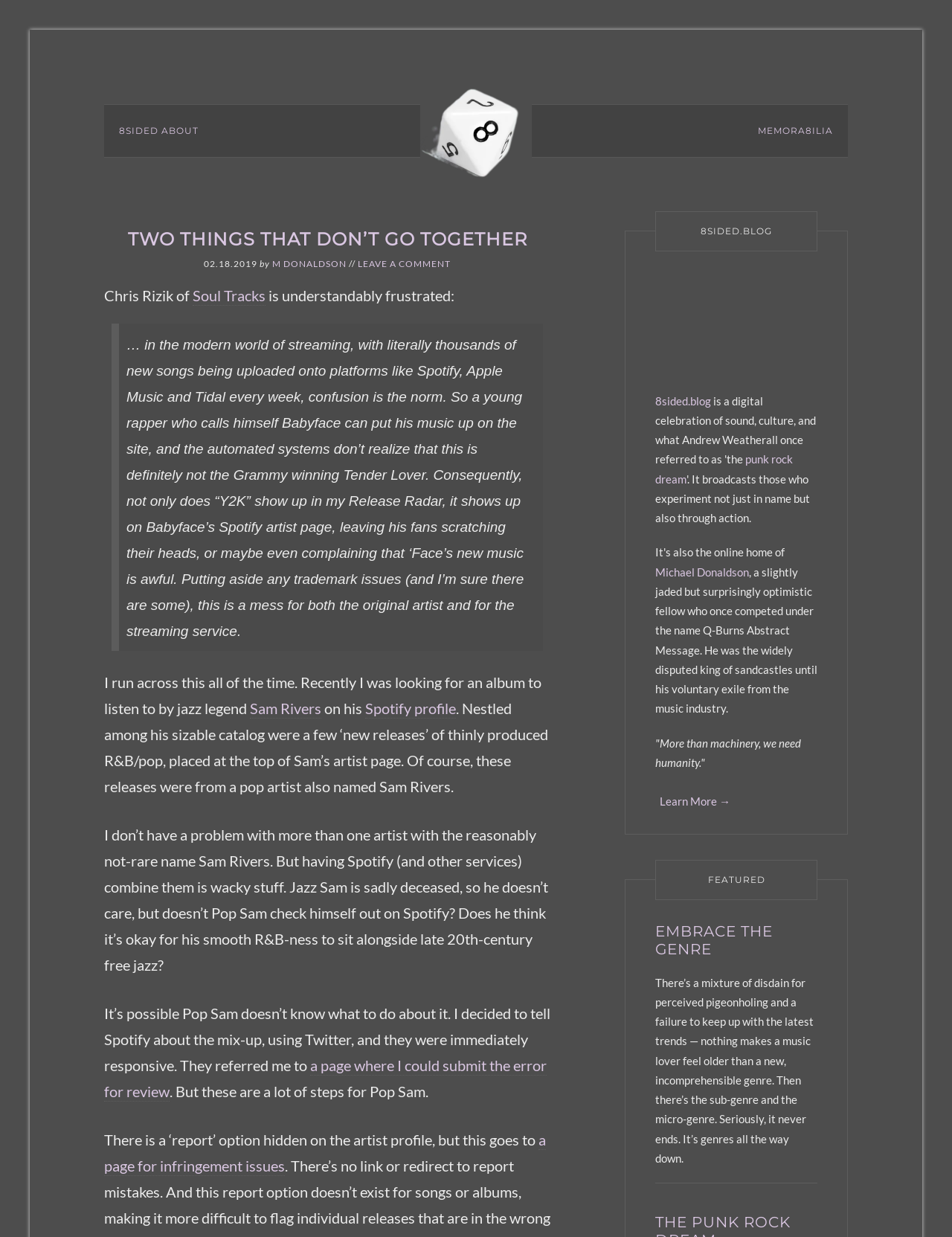Locate the bounding box coordinates of the clickable area needed to fulfill the instruction: "Click on the '8SIDED ABOUT' link".

[0.109, 0.085, 0.224, 0.127]